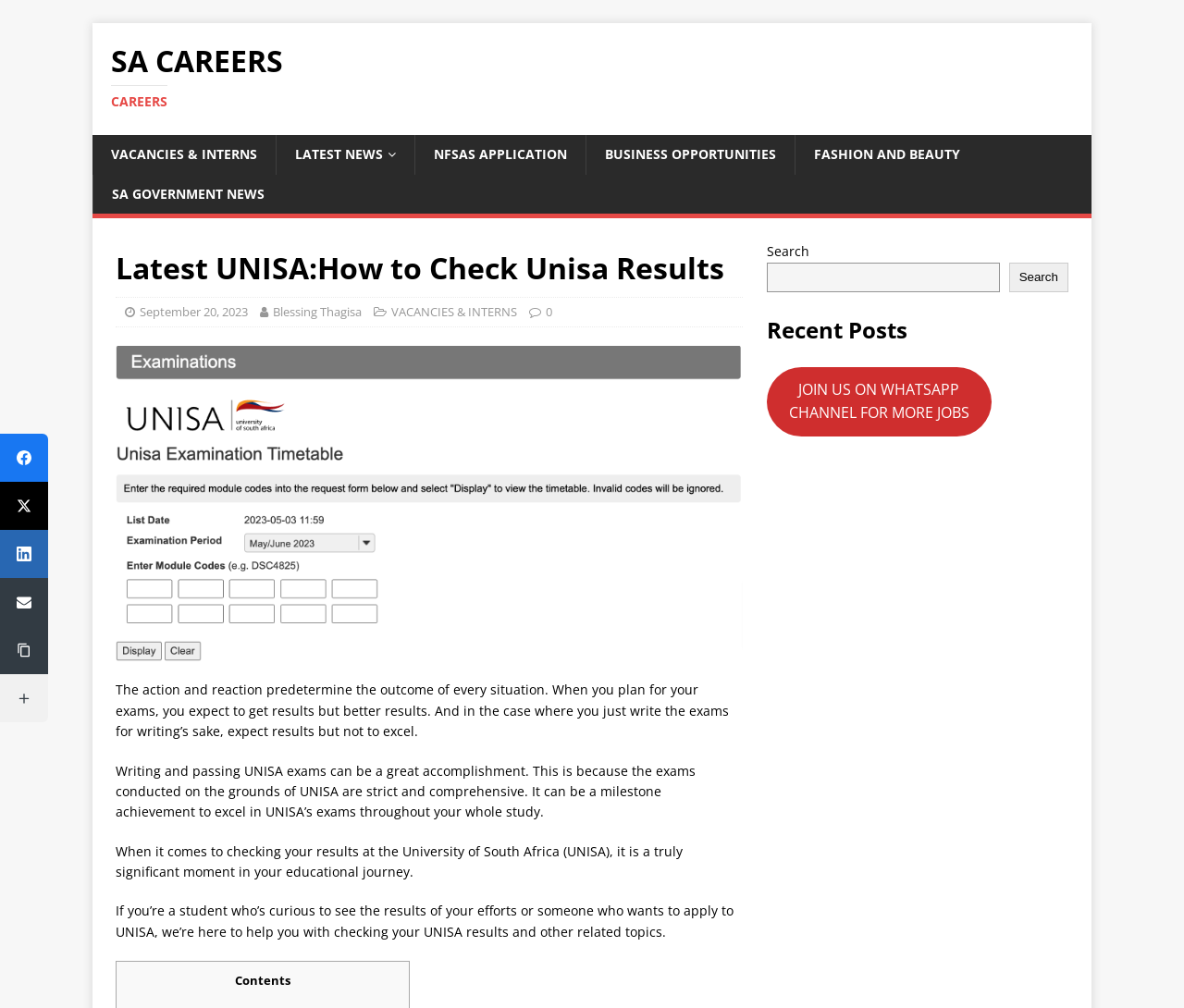Please provide the bounding box coordinate of the region that matches the element description: Latest News. Coordinates should be in the format (top-left x, top-left y, bottom-right x, bottom-right y) and all values should be between 0 and 1.

[0.233, 0.134, 0.35, 0.173]